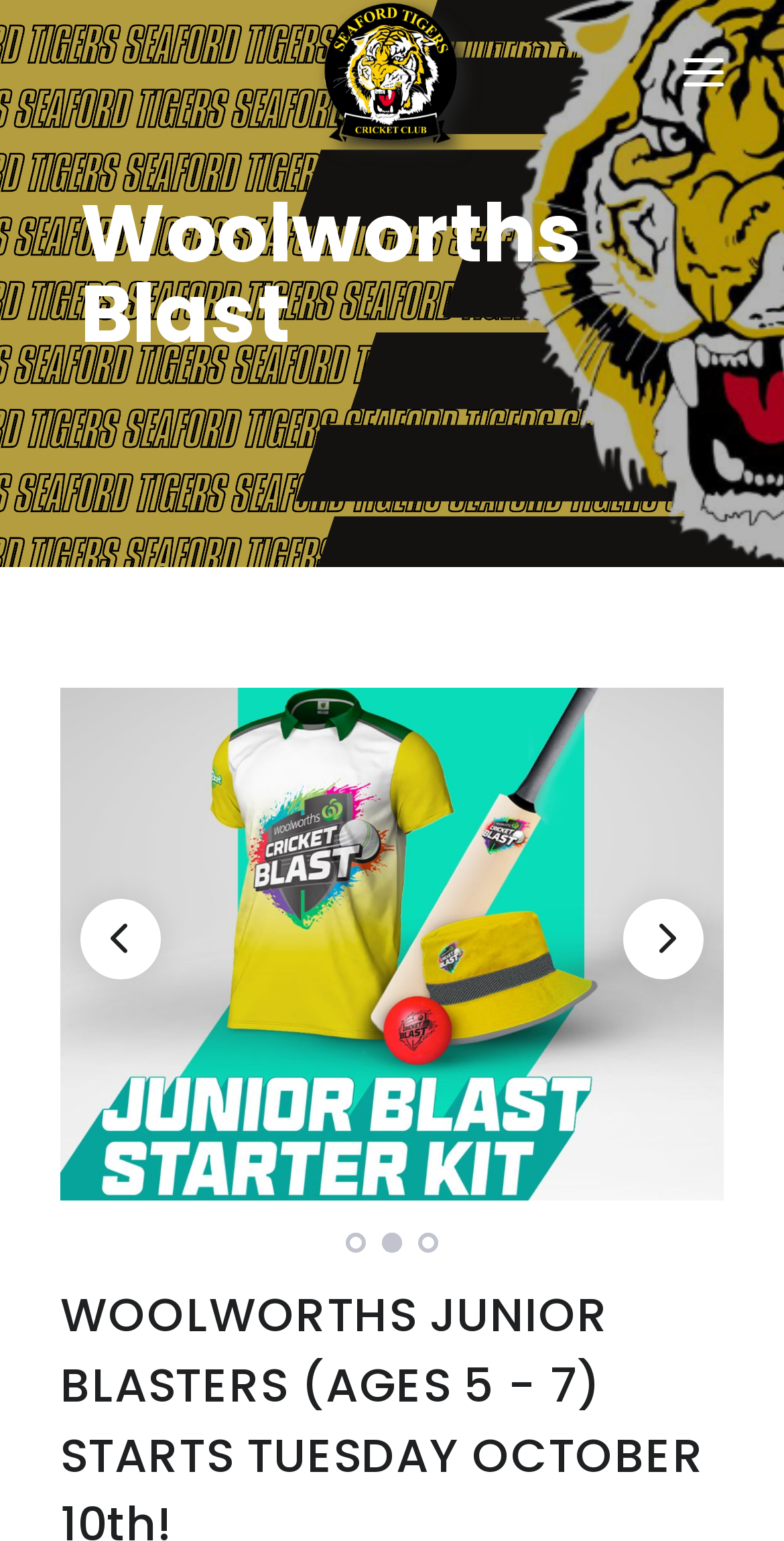What is the name of the cricket club?
Please use the visual content to give a single word or phrase answer.

Seaford Tigers Cricket Club